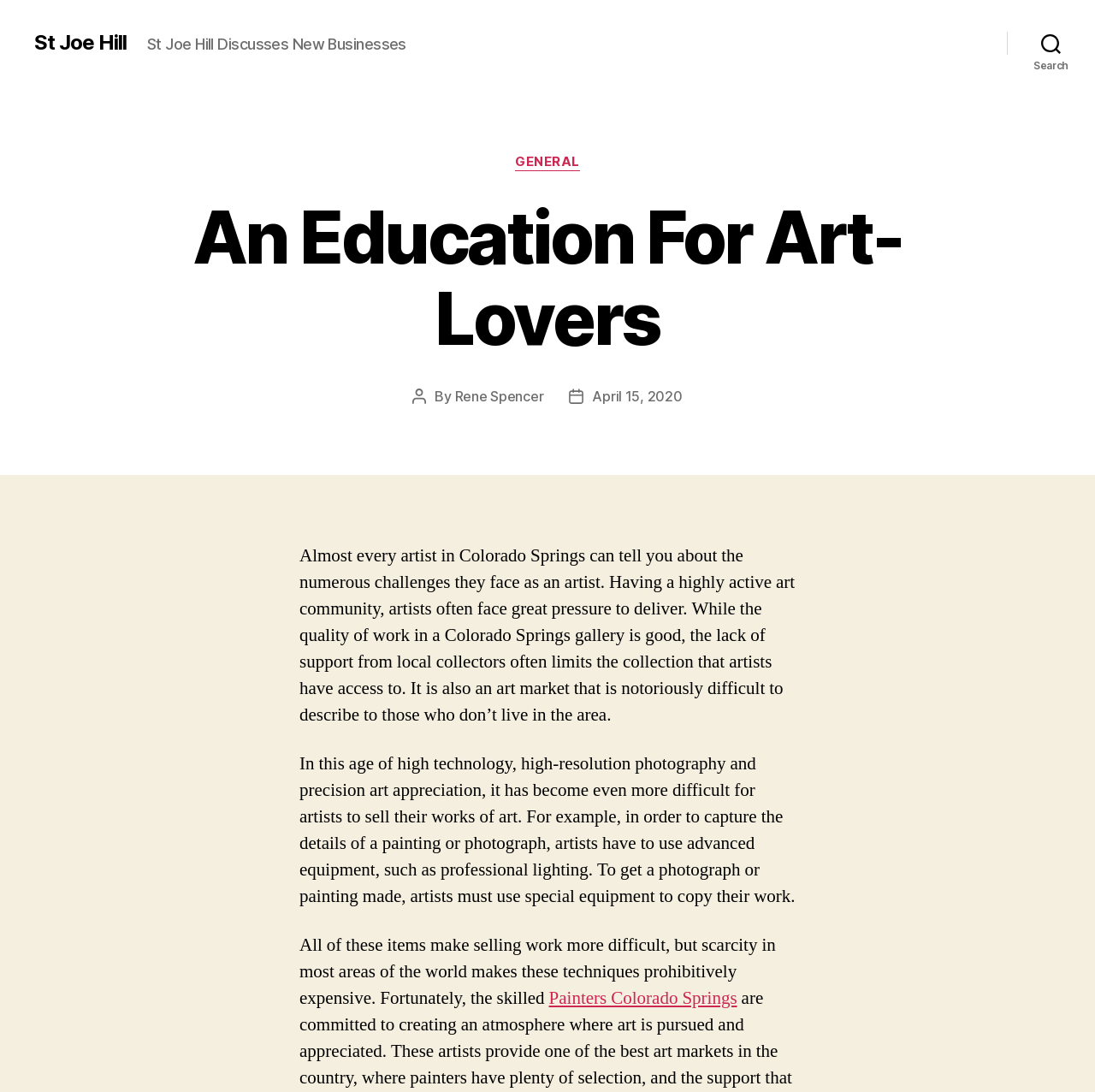What is the date of the post?
Refer to the image and provide a concise answer in one word or phrase.

April 15, 2020